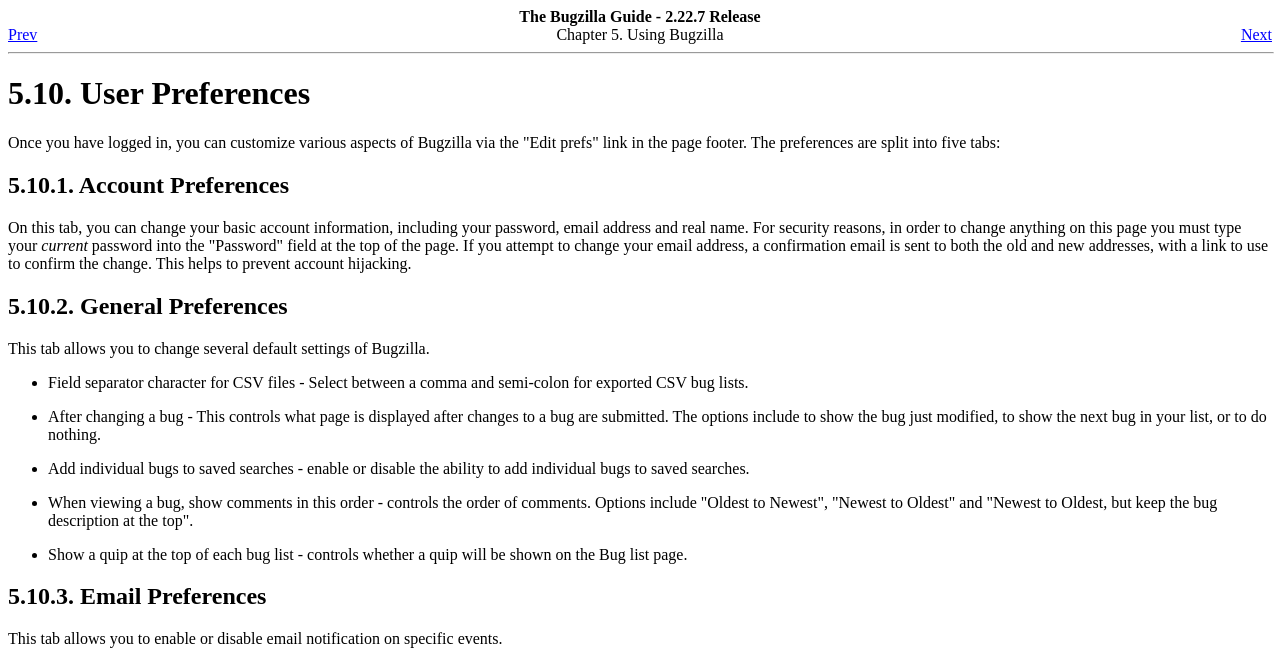Respond to the question below with a single word or phrase:
What can be changed on the Account Preferences tab?

Basic account information